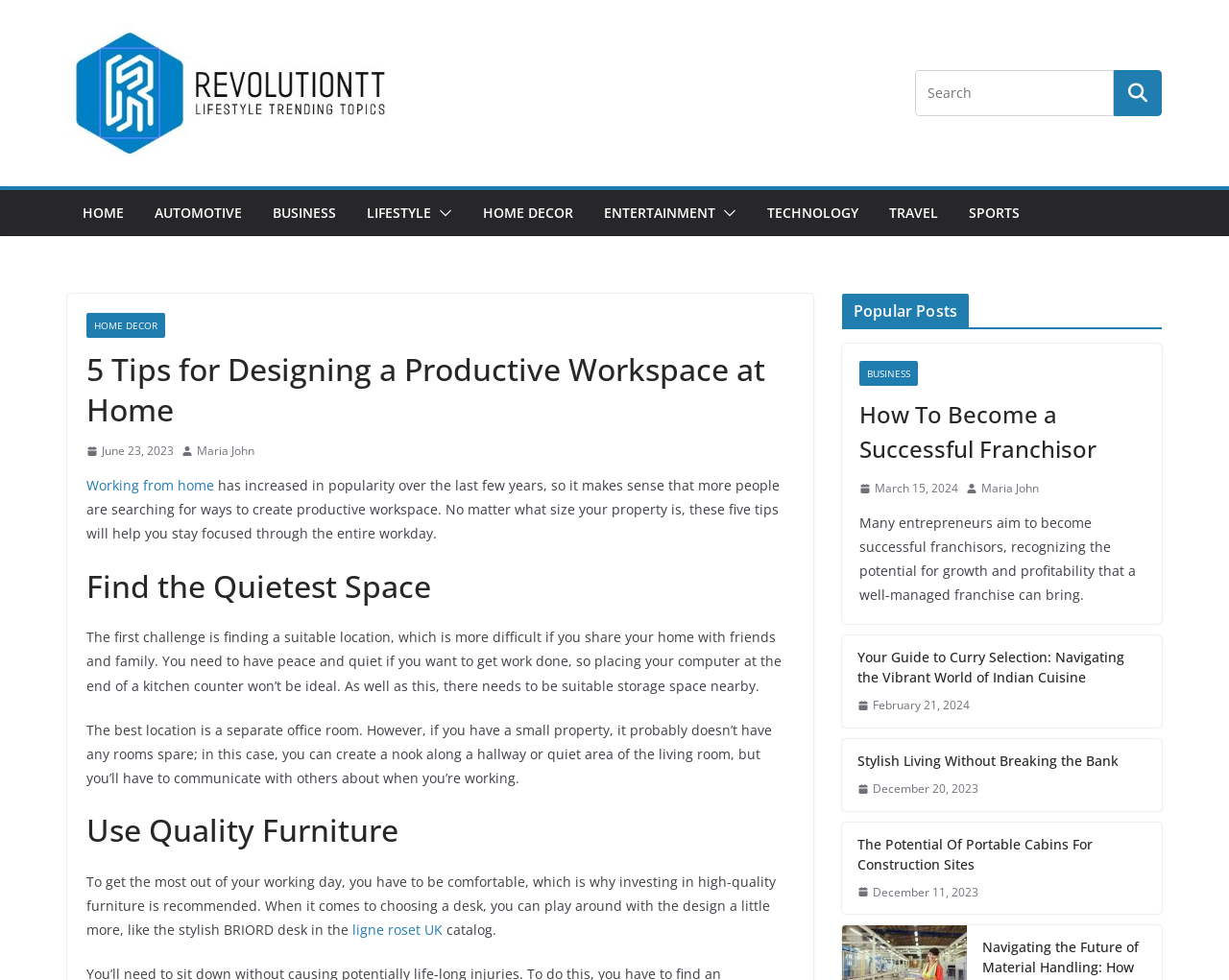What are the popular posts on the website?
Based on the content of the image, thoroughly explain and answer the question.

The popular posts on the website can be found by looking at the section 'Popular Posts' located at the bottom of the webpage. It lists several articles with headings such as 'How To Become a Successful Franchisor', 'Your Guide to Curry Selection: Navigating the Vibrant World of Indian Cuisine', and 'Stylish Living Without Breaking the Bank' which are related to business, lifestyle, and entertainment.